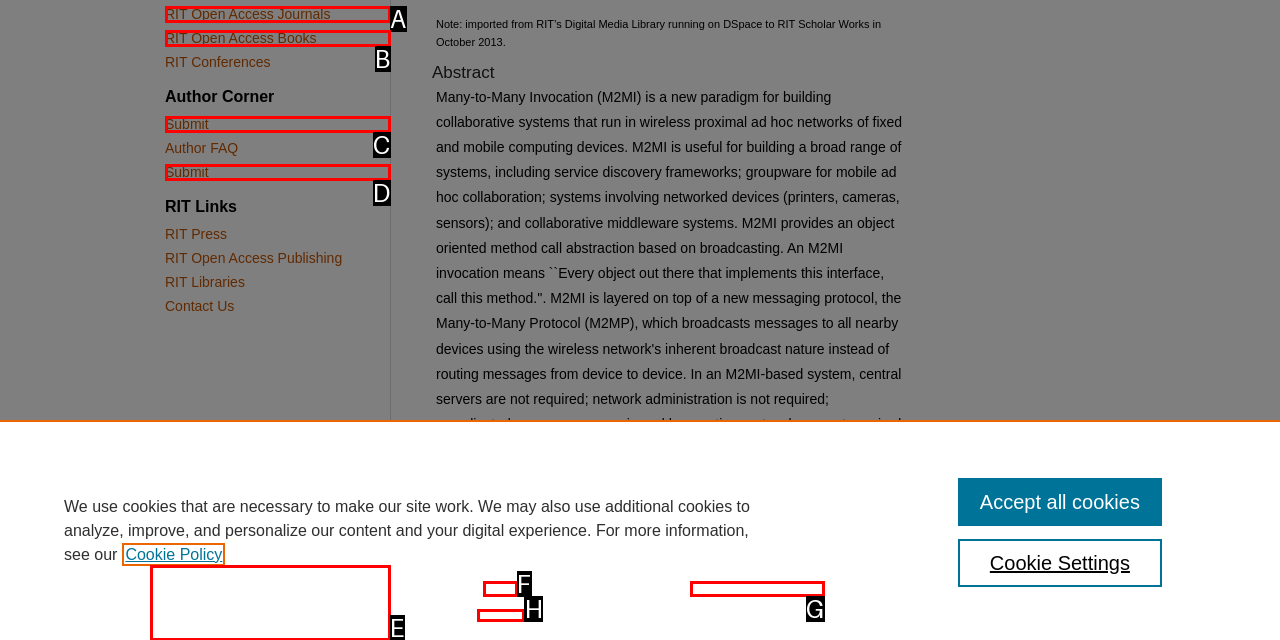Determine the UI element that matches the description: the perfect cleaner
Answer with the letter from the given choices.

None